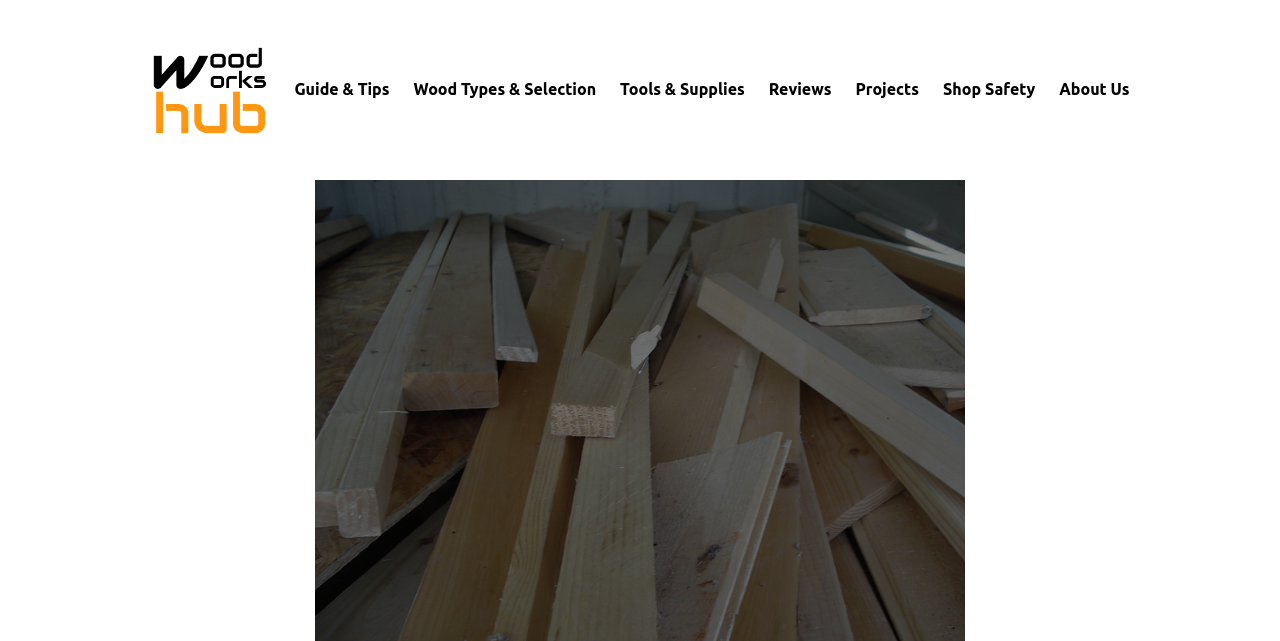What is the main topic of this website?
Offer a detailed and exhaustive answer to the question.

Based on the navigation menu, which includes links to 'Guide & Tips', 'Wood Types & Selection', 'Tools & Supplies', and 'Projects', it is clear that the main topic of this website is woodworking.